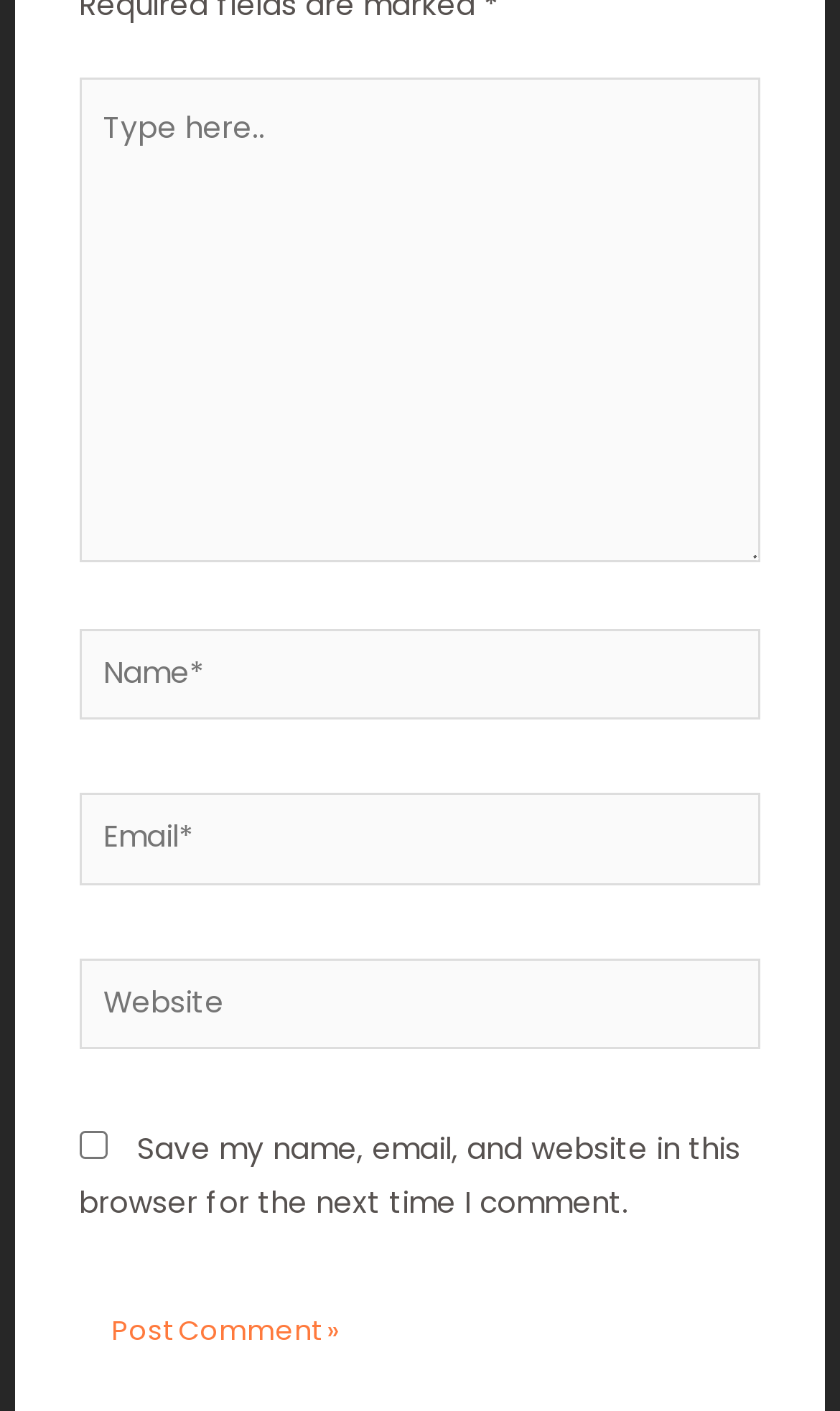Determine the bounding box coordinates for the UI element matching this description: "parent_node: Name* name="author" placeholder="Name*"".

[0.094, 0.445, 0.906, 0.51]